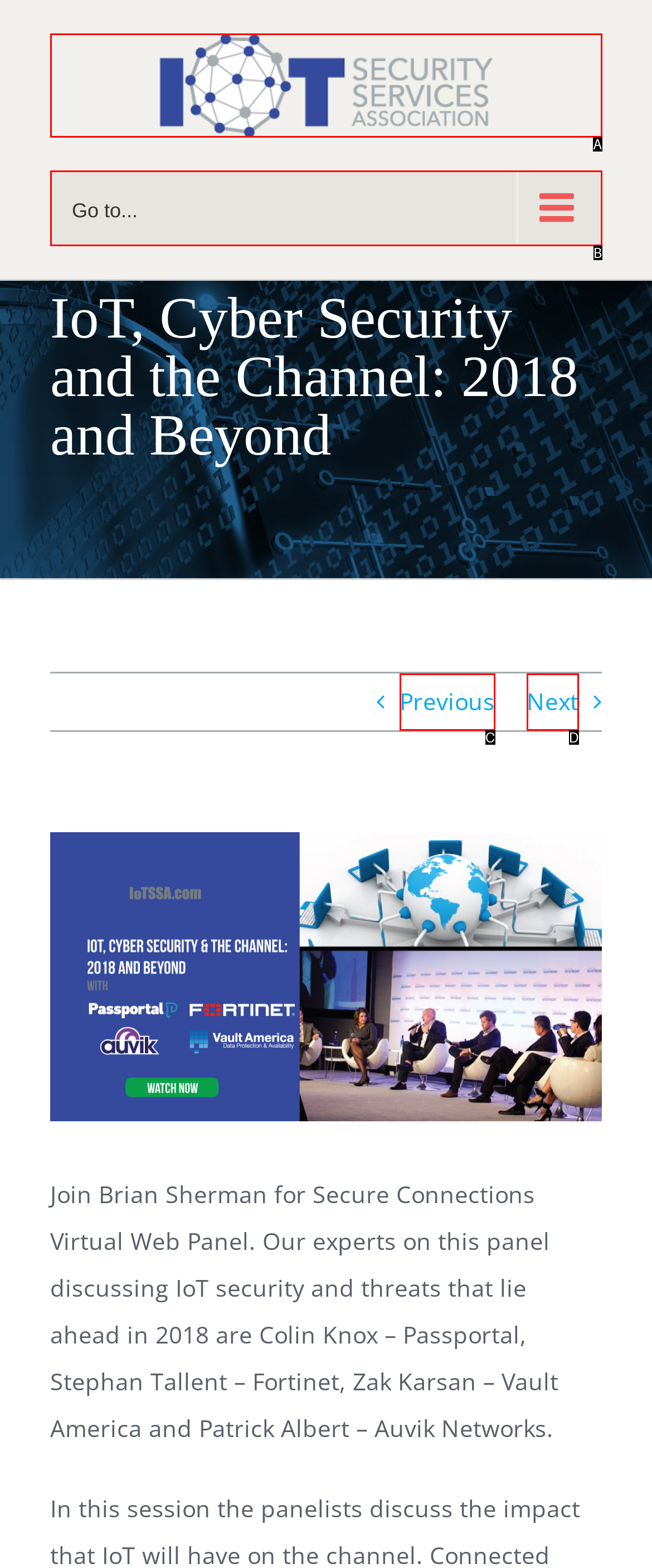Which HTML element fits the description: Next? Respond with the letter of the appropriate option directly.

D